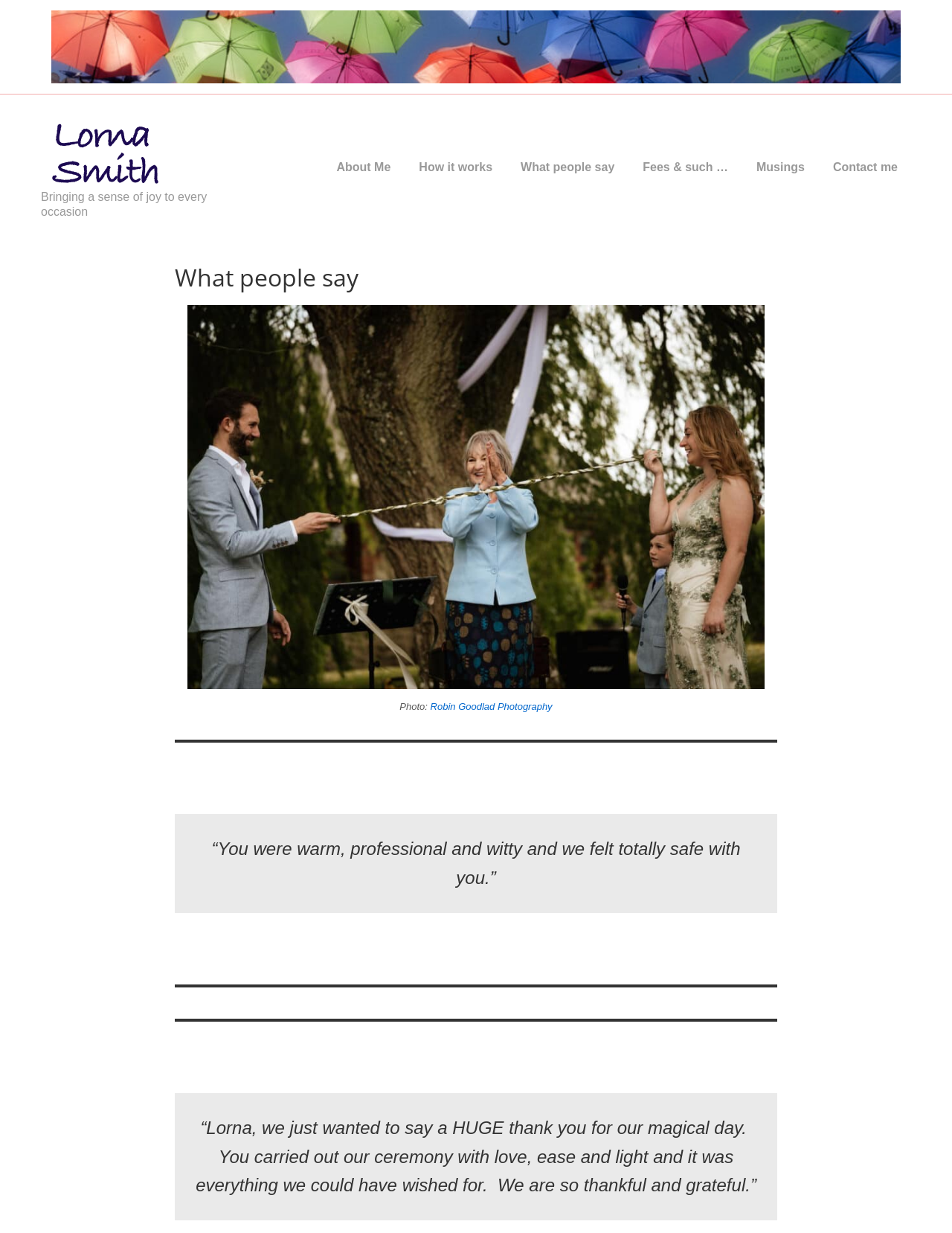Identify the bounding box for the UI element specified in this description: "Musings". The coordinates must be four float numbers between 0 and 1, formatted as [left, top, right, bottom].

[0.78, 0.121, 0.859, 0.15]